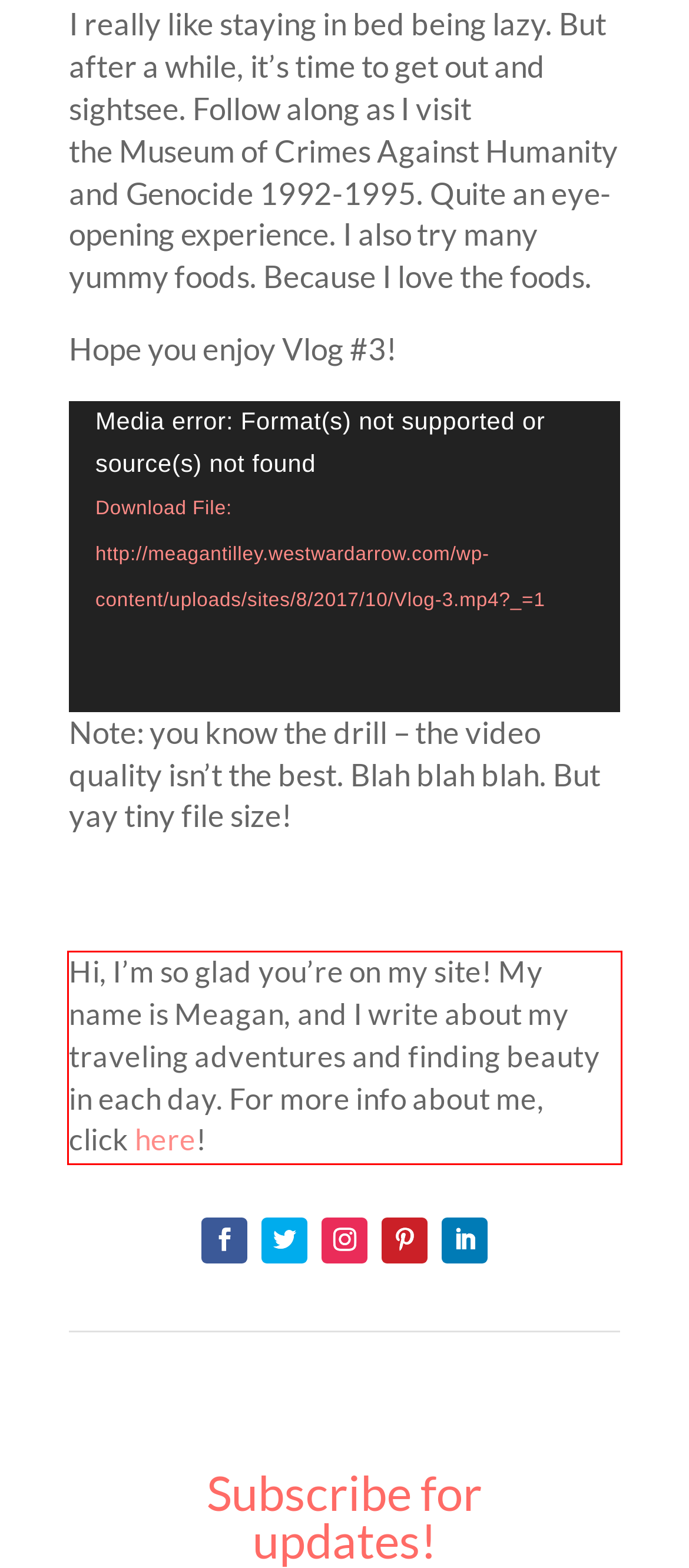Given a webpage screenshot with a red bounding box, perform OCR to read and deliver the text enclosed by the red bounding box.

Hi, I’m so glad you’re on my site! My name is Meagan, and I write about my traveling adventures and finding beauty in each day. For more info about me, click here!